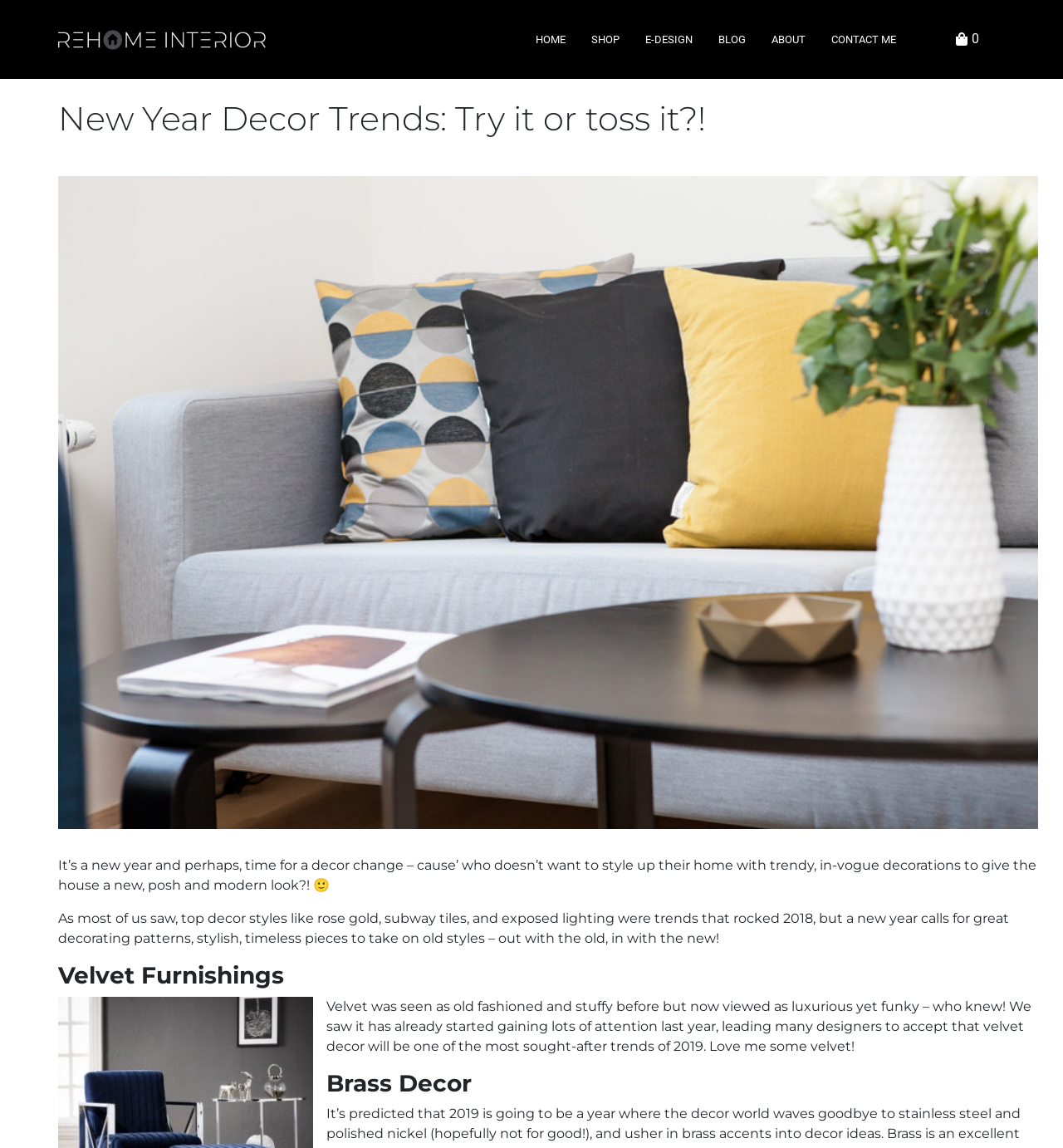Identify the headline of the webpage and generate its text content.

New Year Decor Trends: Try it or toss it?!